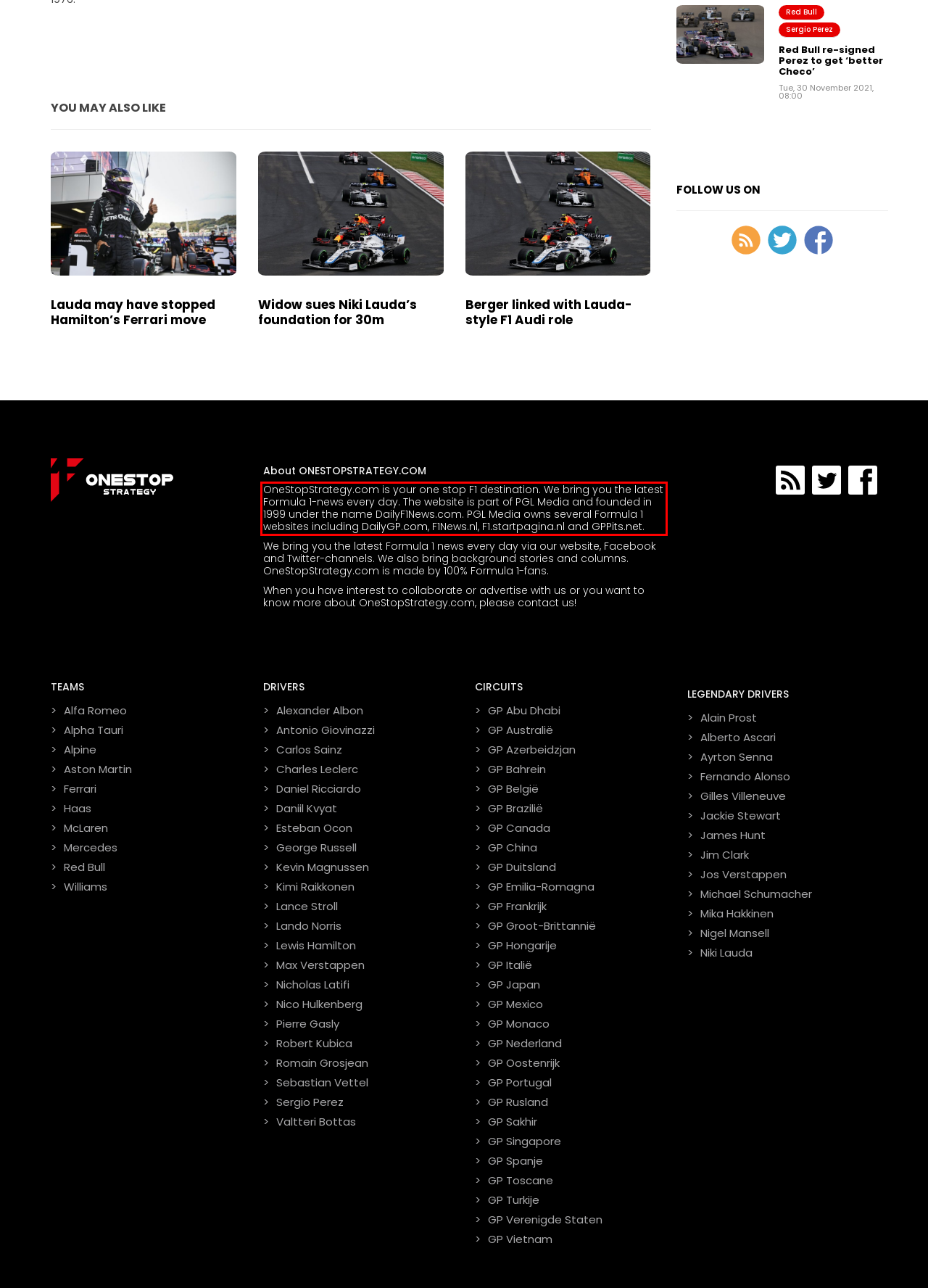Given a screenshot of a webpage containing a red bounding box, perform OCR on the text within this red bounding box and provide the text content.

OneStopStrategy.com is your one stop F1 destination. We bring you the latest Formula 1-news every day. The website is part of PGL Media and founded in 1999 under the name DailyF1News.com. PGL Media owns several Formula 1 websites including DailyGP.com, F1News.nl, F1.startpagina.nl and GPPits.net.